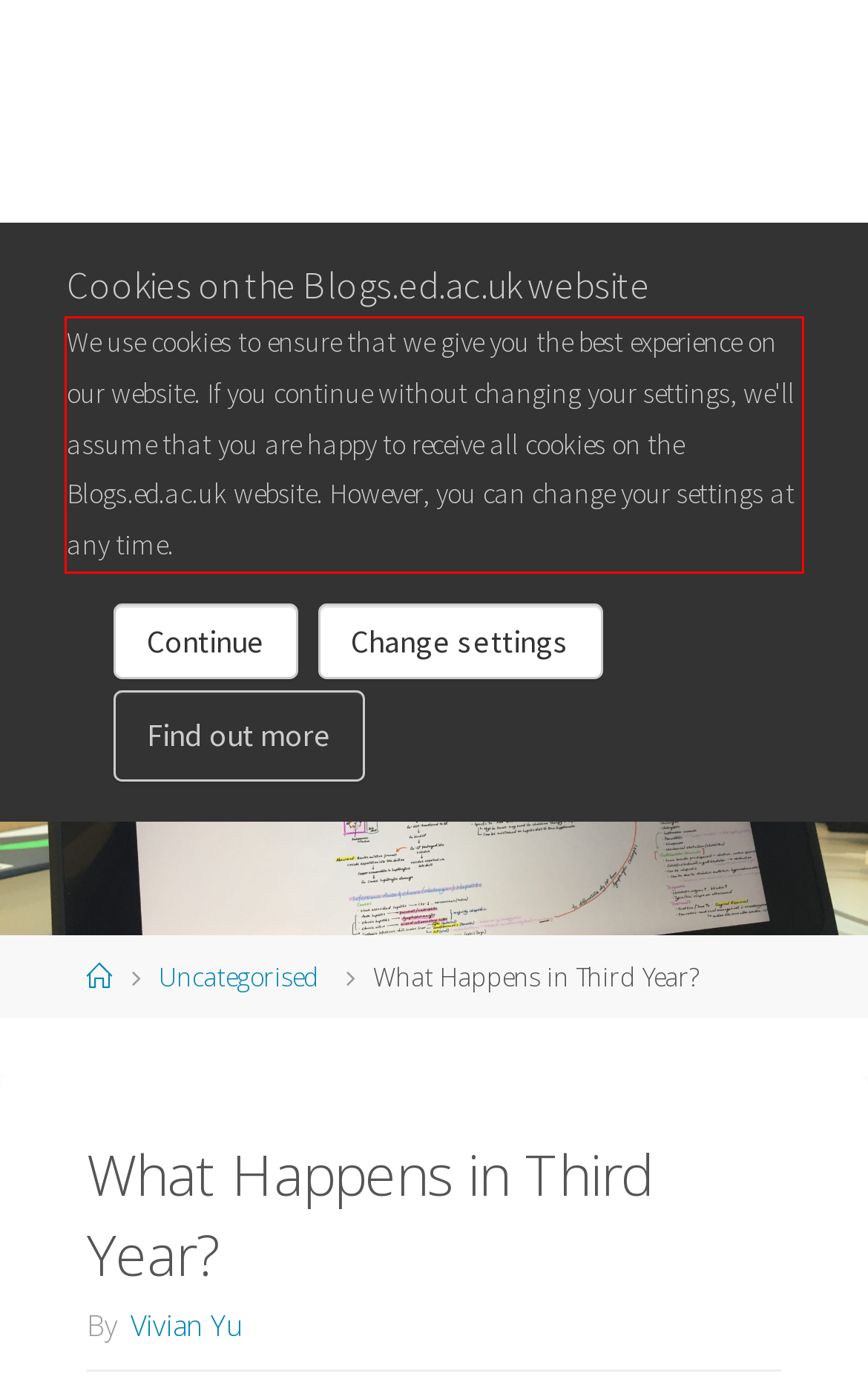Using the provided screenshot, read and generate the text content within the red-bordered area.

We use cookies to ensure that we give you the best experience on our website. If you continue without changing your settings, we'll assume that you are happy to receive all cookies on the Blogs.ed.ac.uk website. However, you can change your settings at any time.